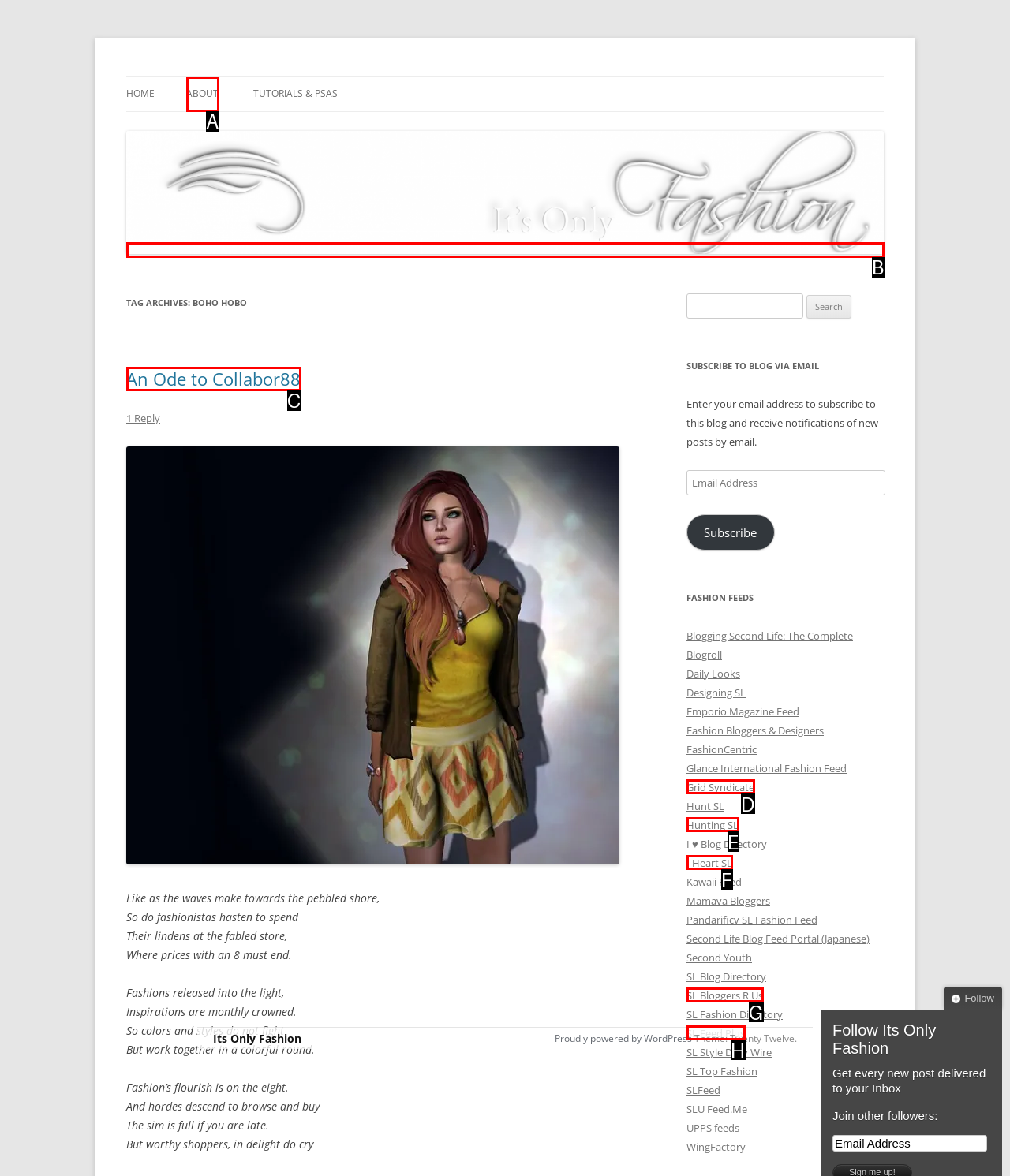Which UI element's letter should be clicked to achieve the task: Visit the 'An Ode to Collabor88' post
Provide the letter of the correct choice directly.

C